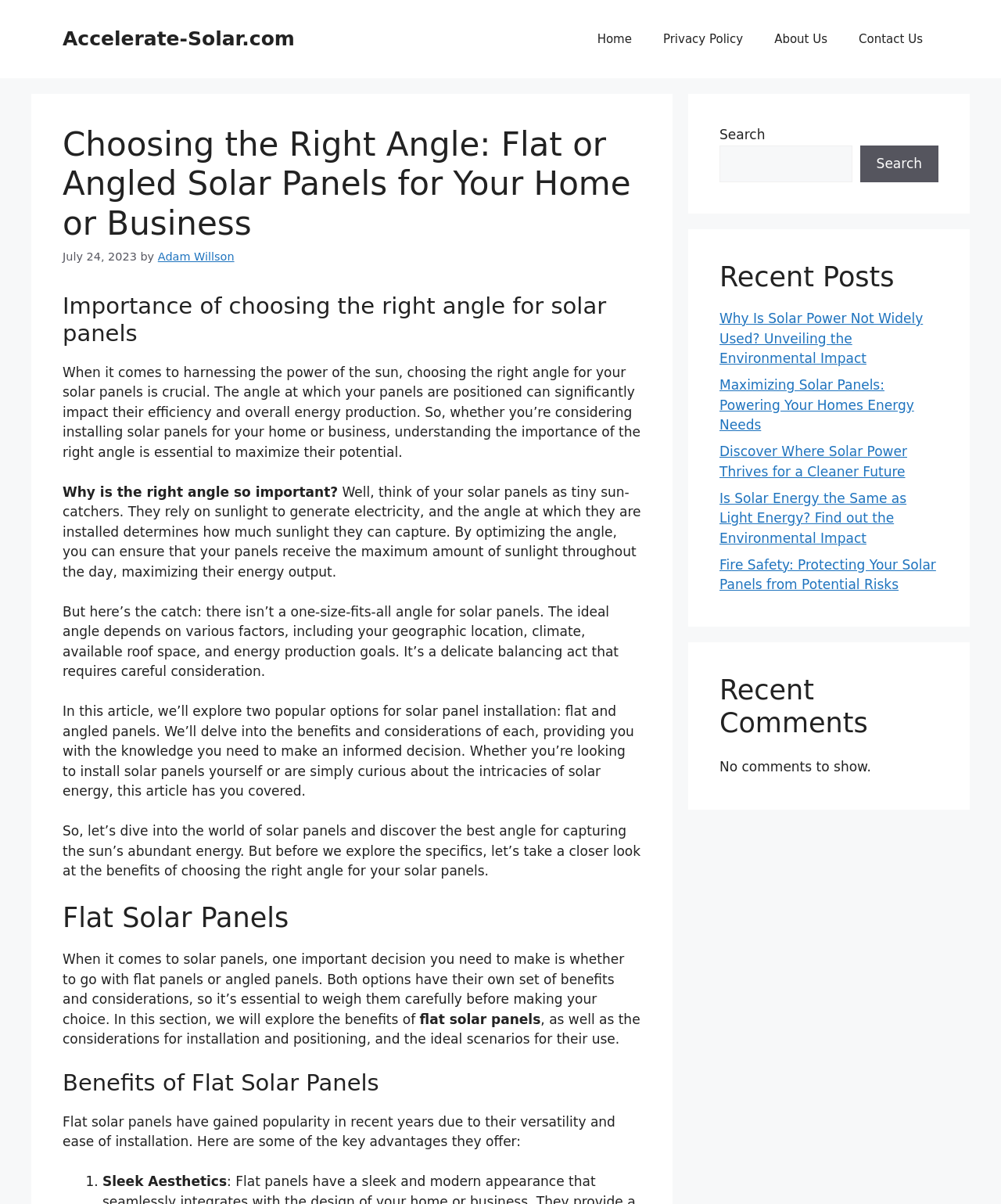What is the main topic of this webpage?
Based on the image, answer the question with as much detail as possible.

Based on the content of the webpage, it appears that the main topic is solar panels, specifically the importance of choosing the right angle for solar panels.